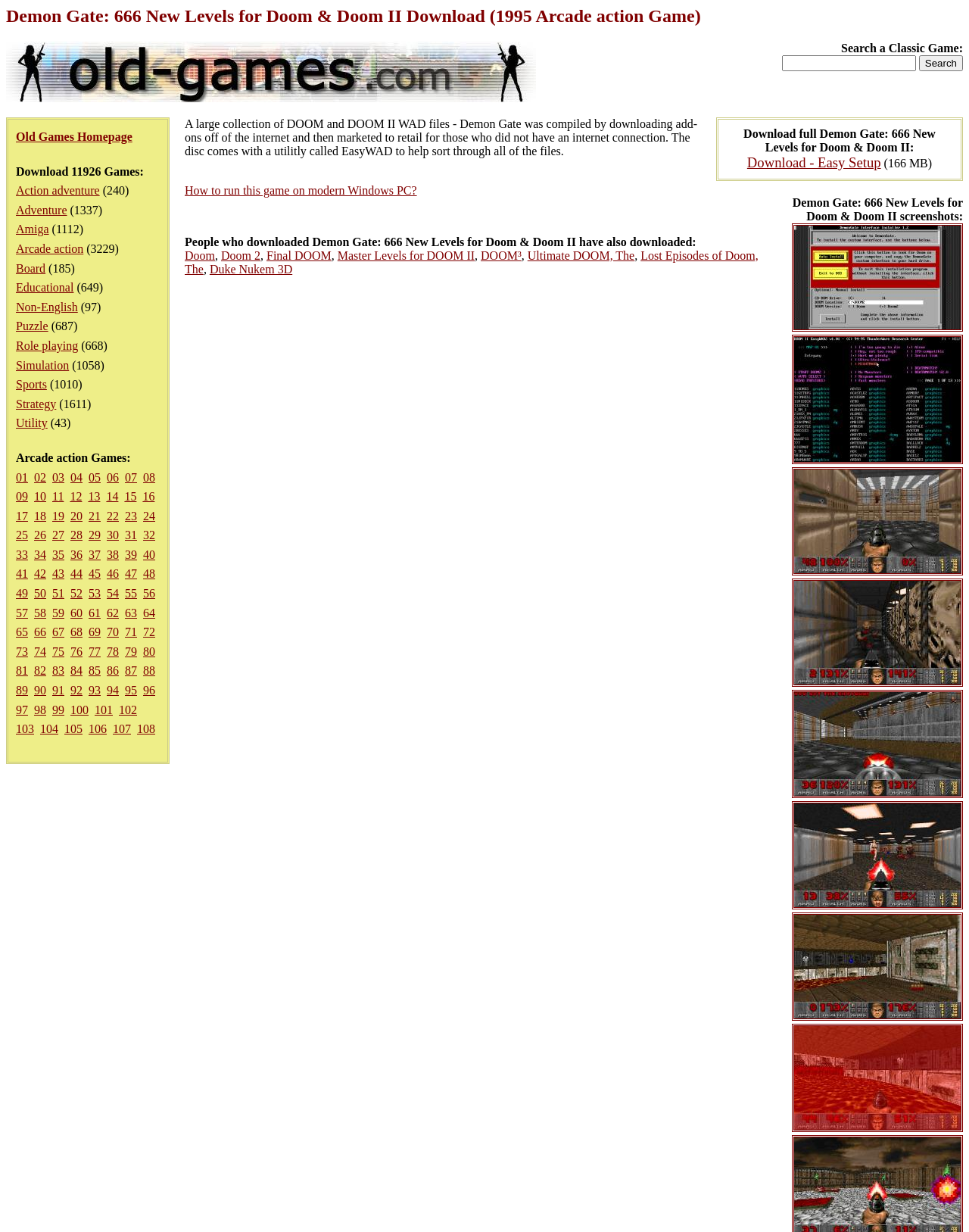Locate the coordinates of the bounding box for the clickable region that fulfills this instruction: "Go to Old Games Homepage".

[0.016, 0.106, 0.137, 0.116]